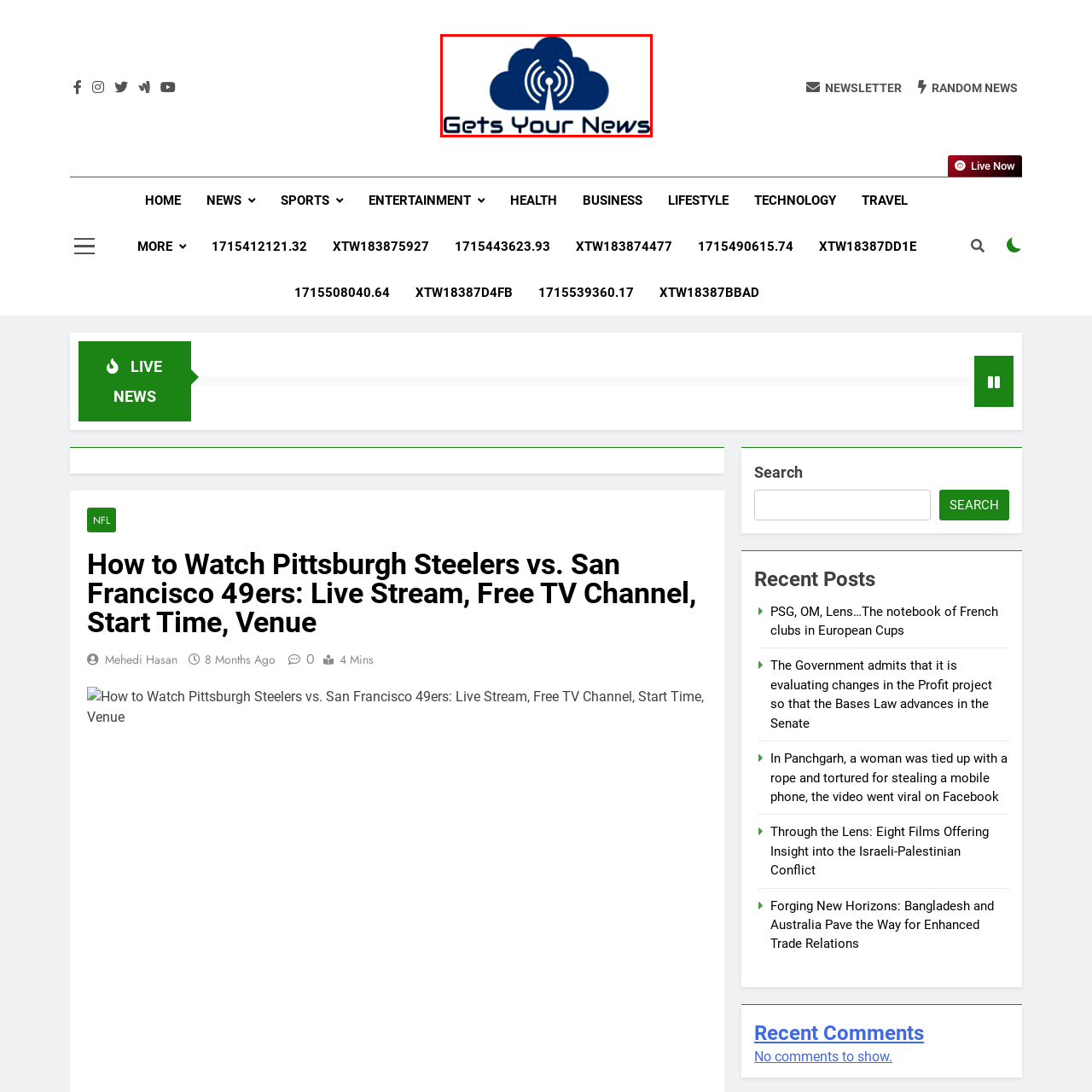View the portion of the image inside the red box and respond to the question with a succinct word or phrase: What is the font style of the text 'Gets Your News'?

Bold, modern